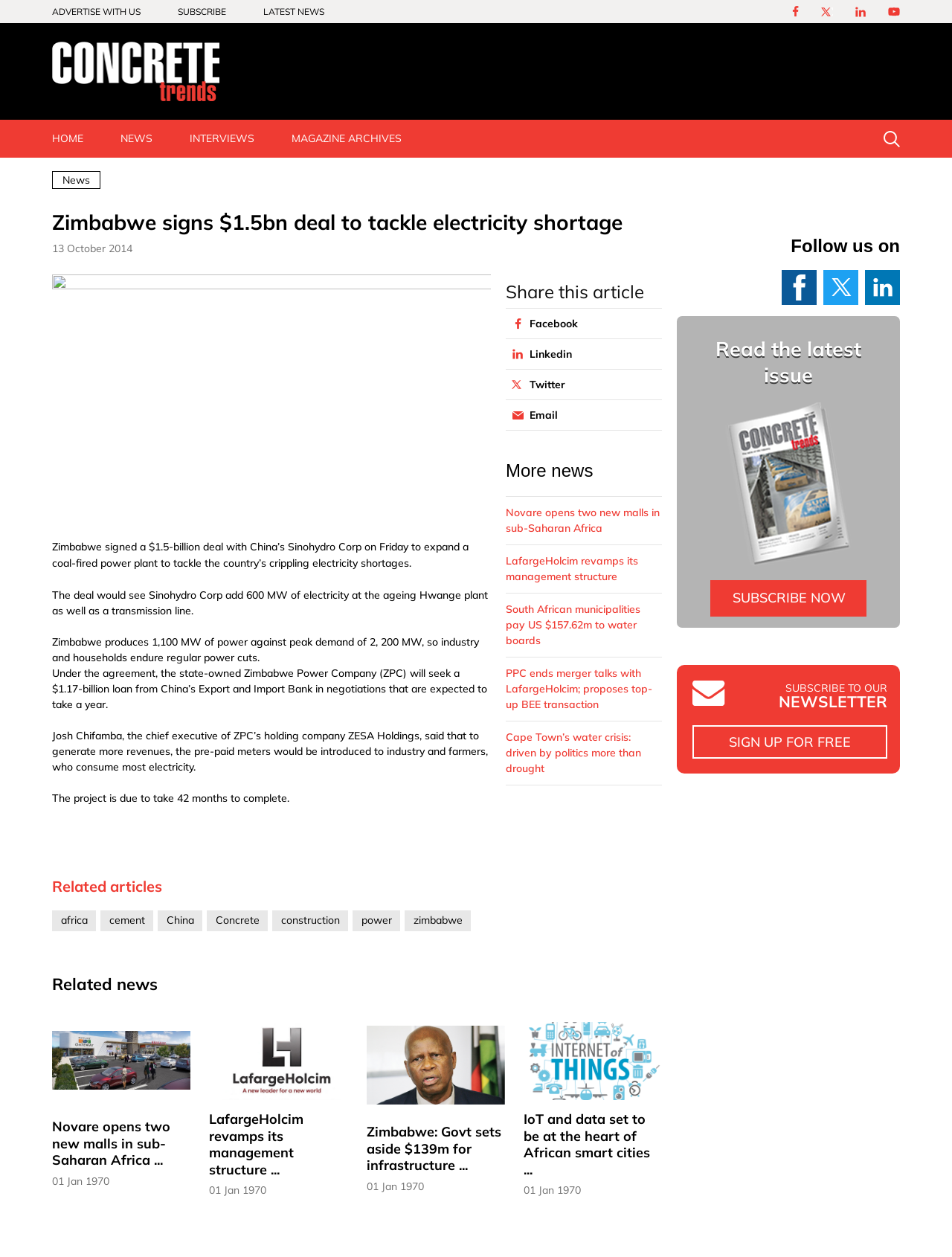Please identify the bounding box coordinates of the element's region that I should click in order to complete the following instruction: "Click the 'Home' link at the top". The bounding box coordinates consist of four float numbers between 0 and 1, i.e., [left, top, right, bottom].

None